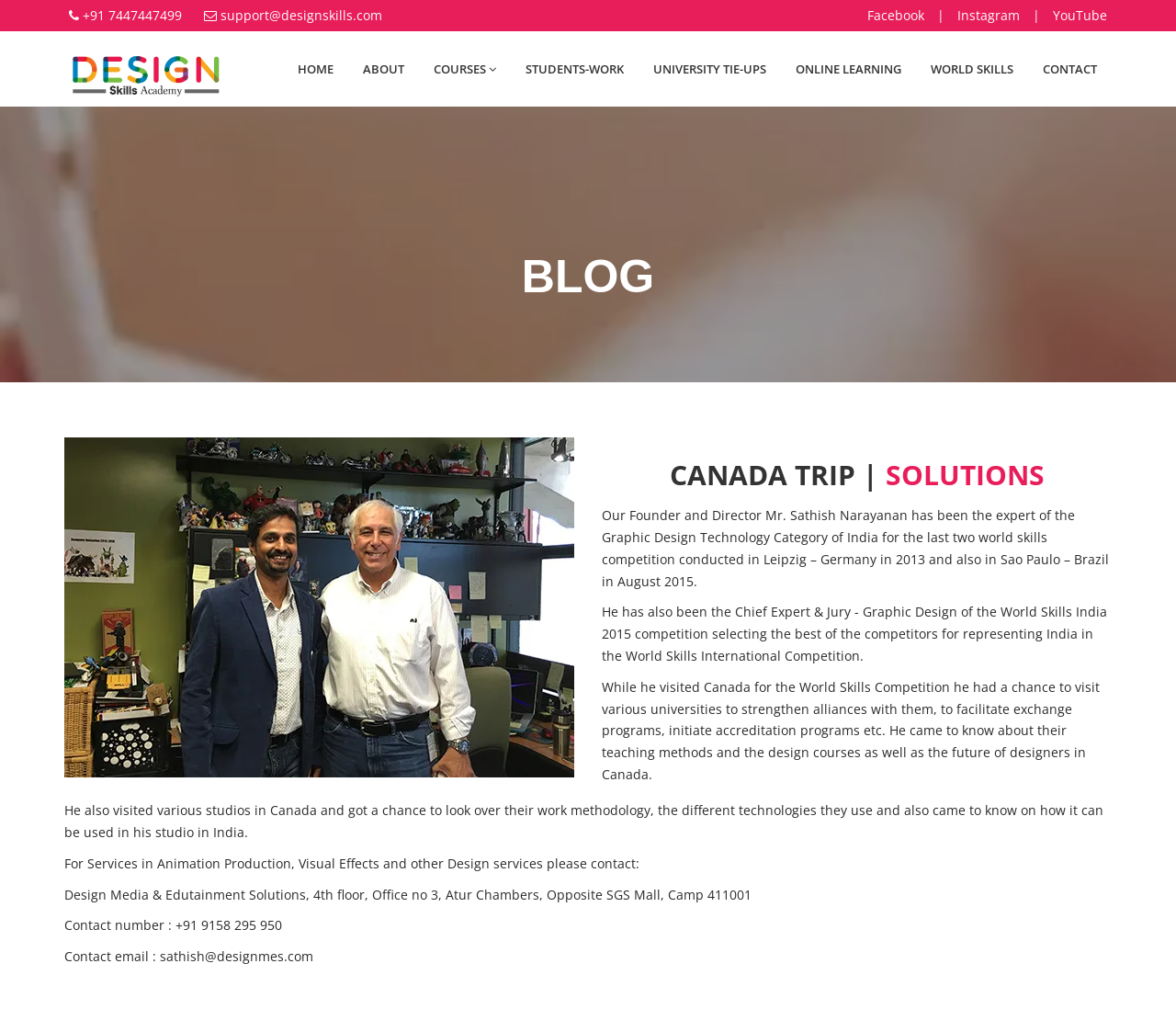Given the element description: "YouTube", predict the bounding box coordinates of this UI element. The coordinates must be four float numbers between 0 and 1, given as [left, top, right, bottom].

[0.895, 0.006, 0.941, 0.024]